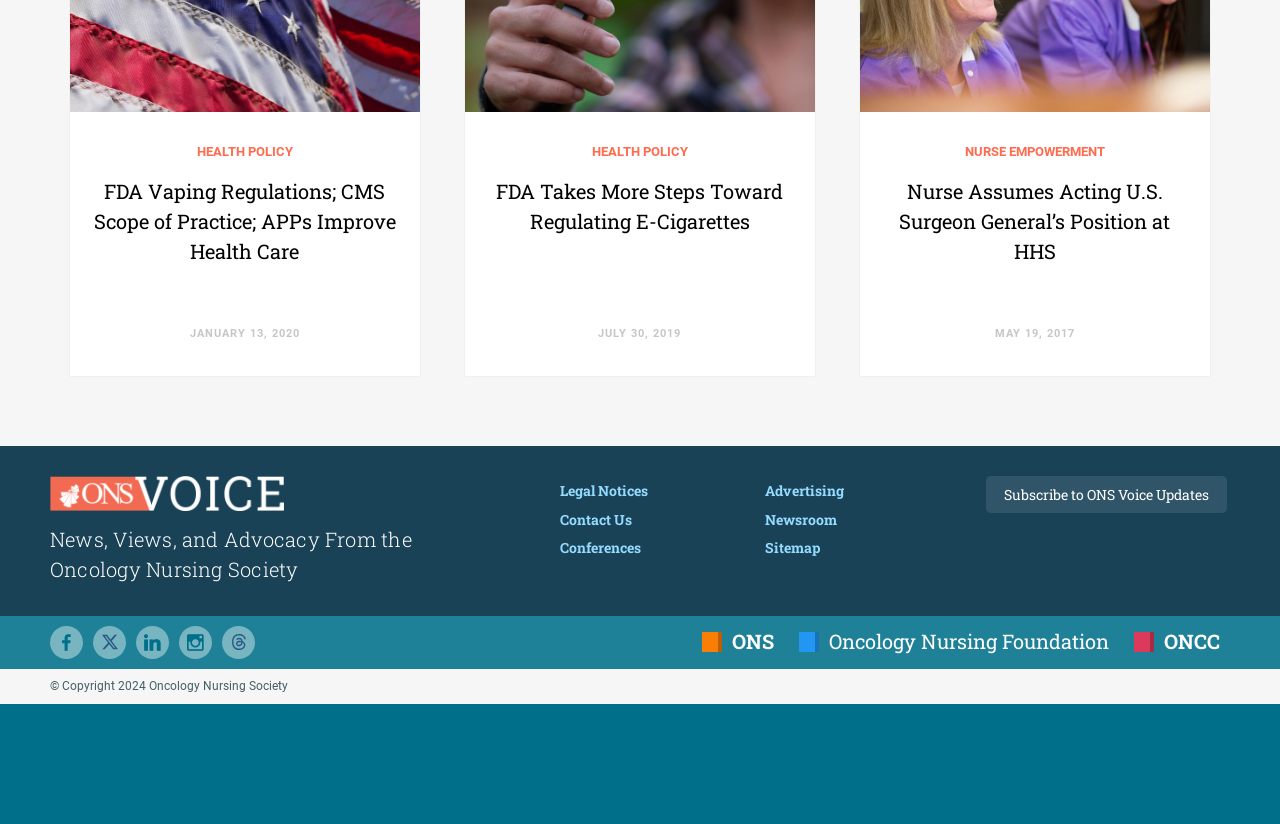Using the webpage screenshot, locate the HTML element that fits the following description and provide its bounding box: "Subscribe to ONS Voice Updates".

[0.77, 0.578, 0.959, 0.623]